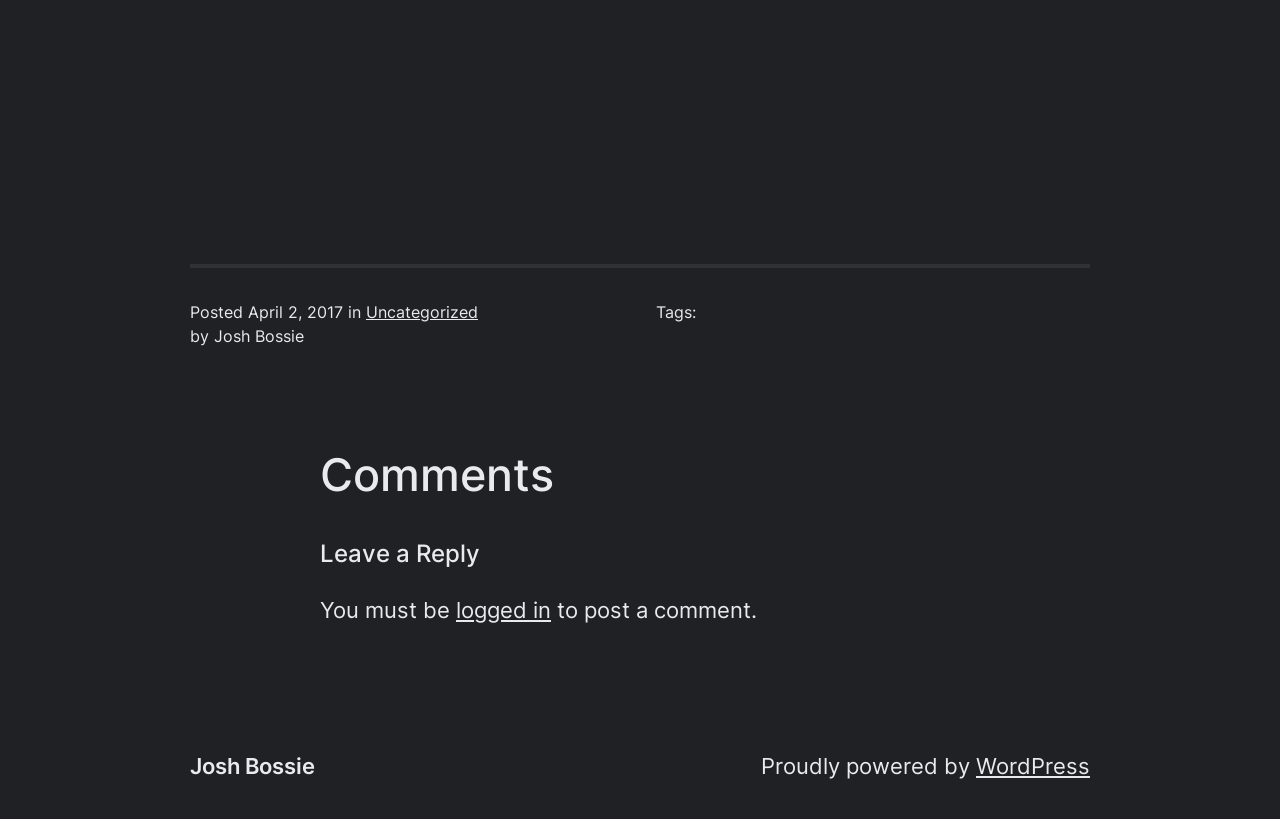From the given element description: "Press Release", find the bounding box for the UI element. Provide the coordinates as four float numbers between 0 and 1, in the order [left, top, right, bottom].

None